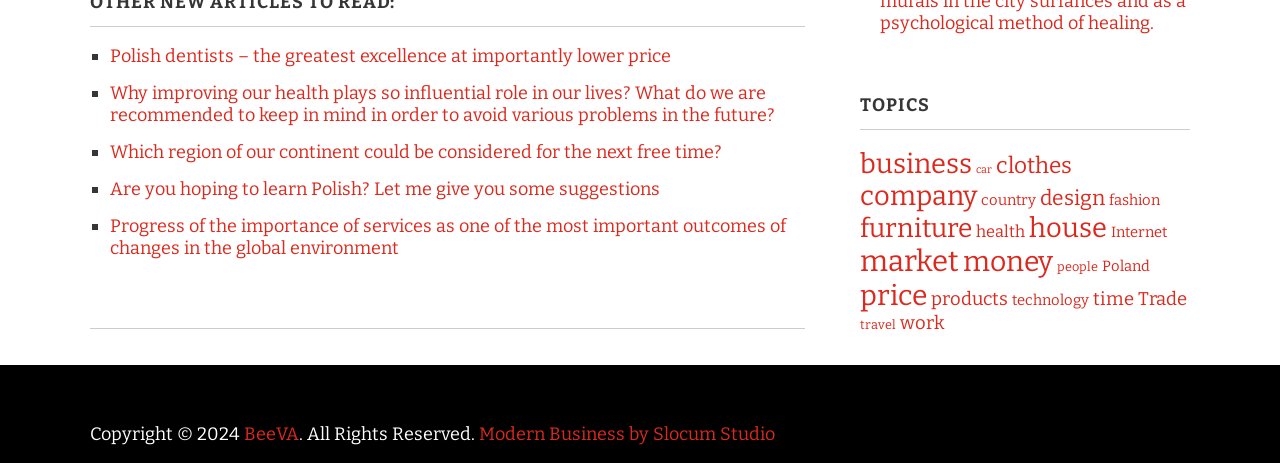Analyze the image and answer the question with as much detail as possible: 
How many items are in the 'furniture' category?

I found the link for the 'furniture' category and saw that it has 19 items.